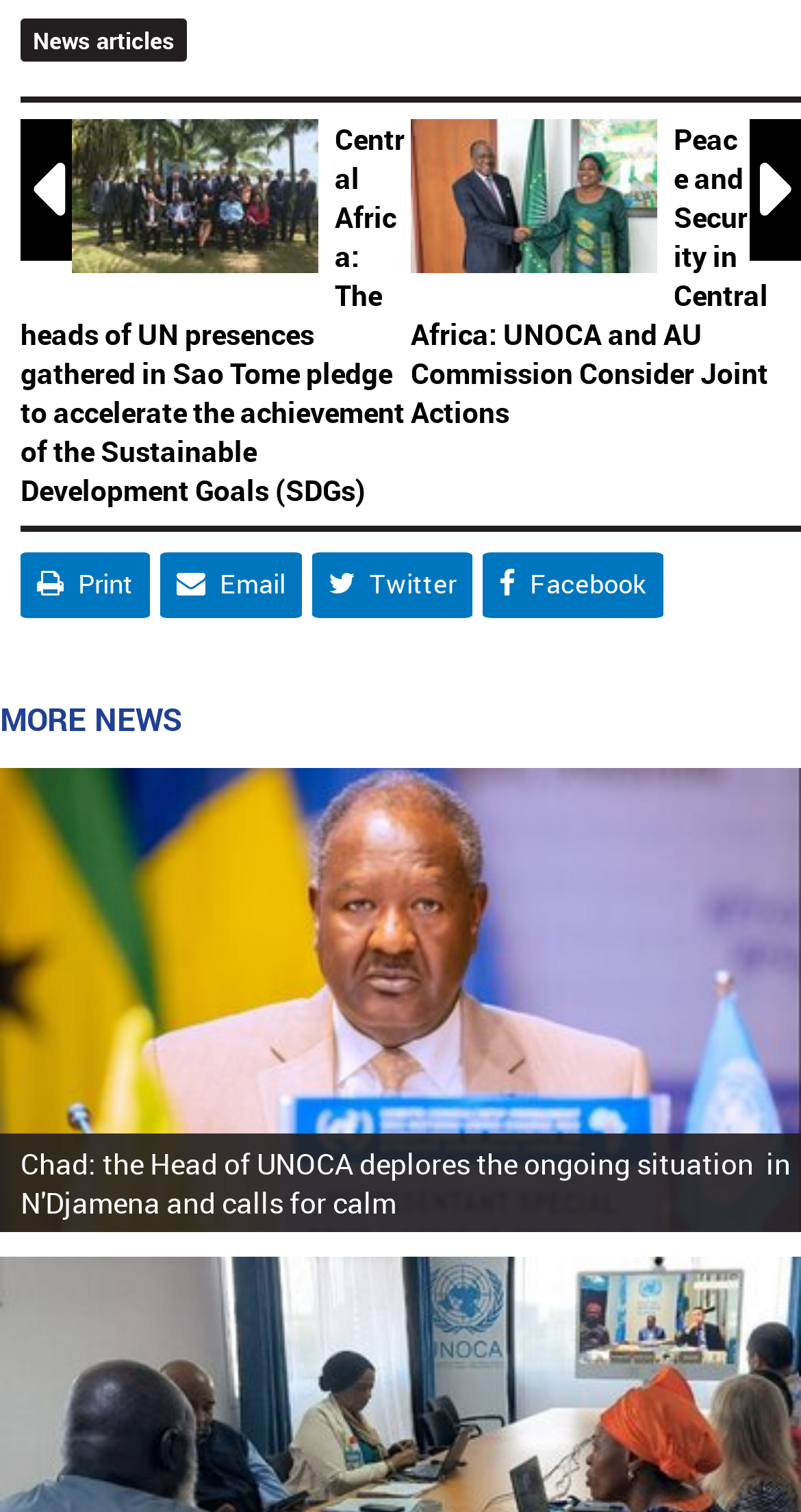What is the date of the latest news article?
Using the information from the image, give a concise answer in one word or a short phrase.

28 Feb 2024